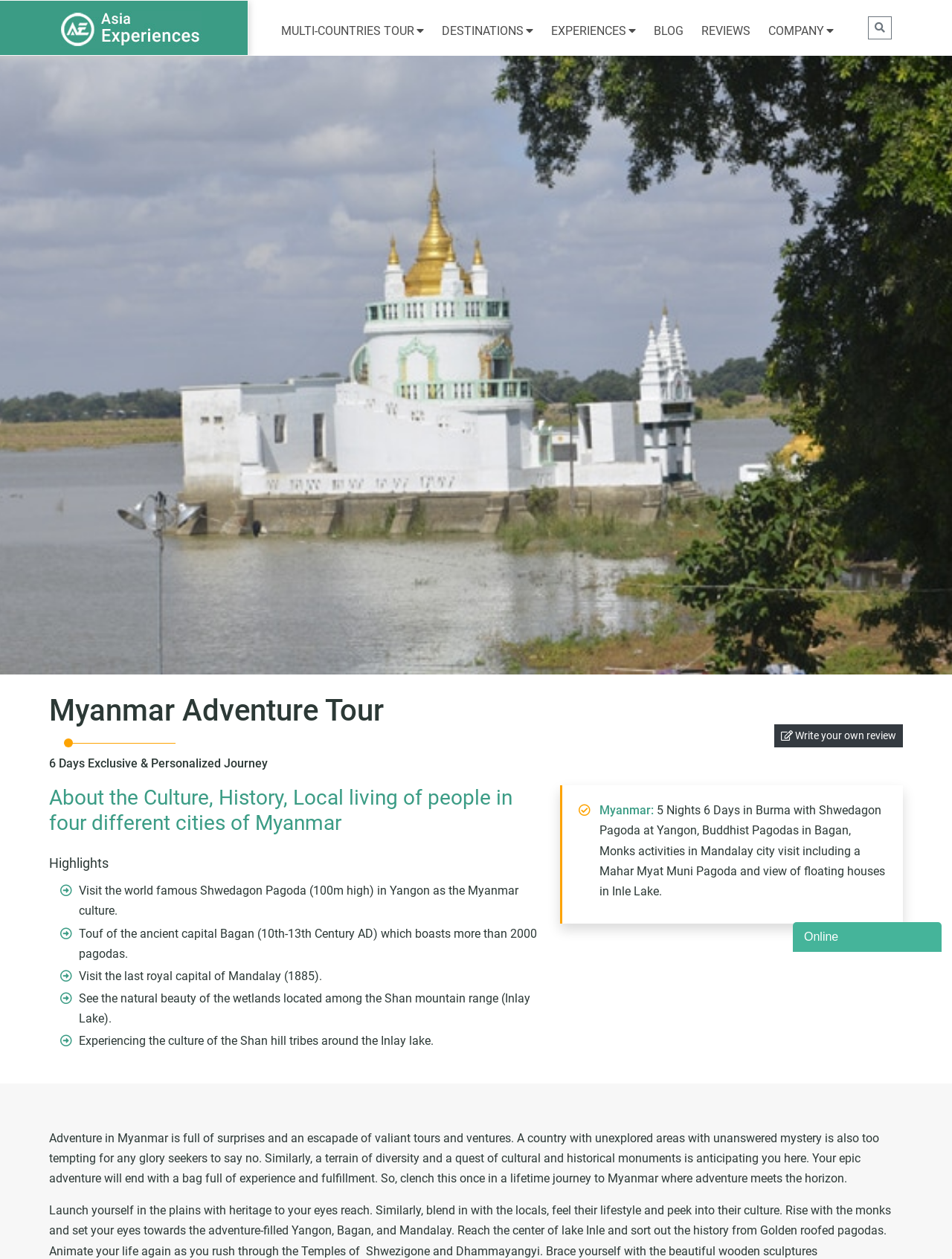Find the bounding box coordinates for the UI element whose description is: "Write your own review". The coordinates should be four float numbers between 0 and 1, in the format [left, top, right, bottom].

[0.813, 0.575, 0.948, 0.594]